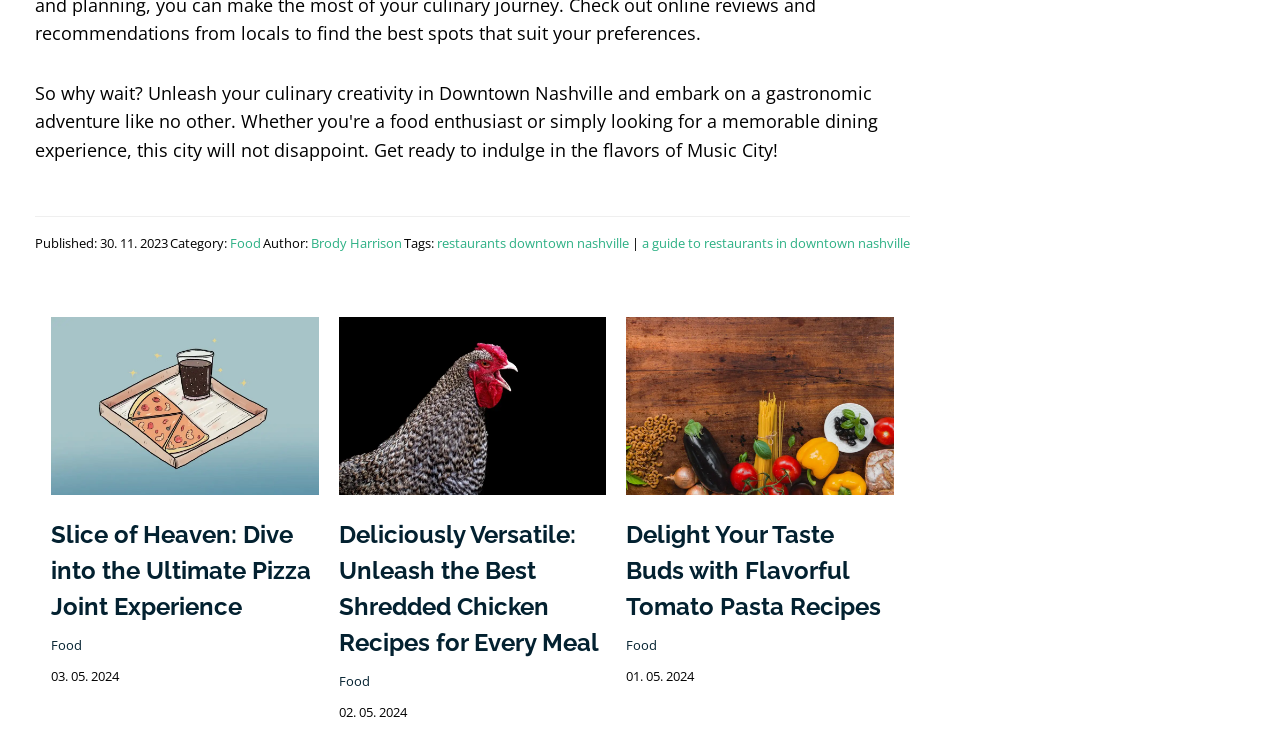What is the category of the first article?
Look at the image and respond to the question as thoroughly as possible.

The category of the first article can be determined by looking at the 'Category:' label followed by a link 'Food' with bounding box coordinates [0.133, 0.314, 0.18, 0.338].